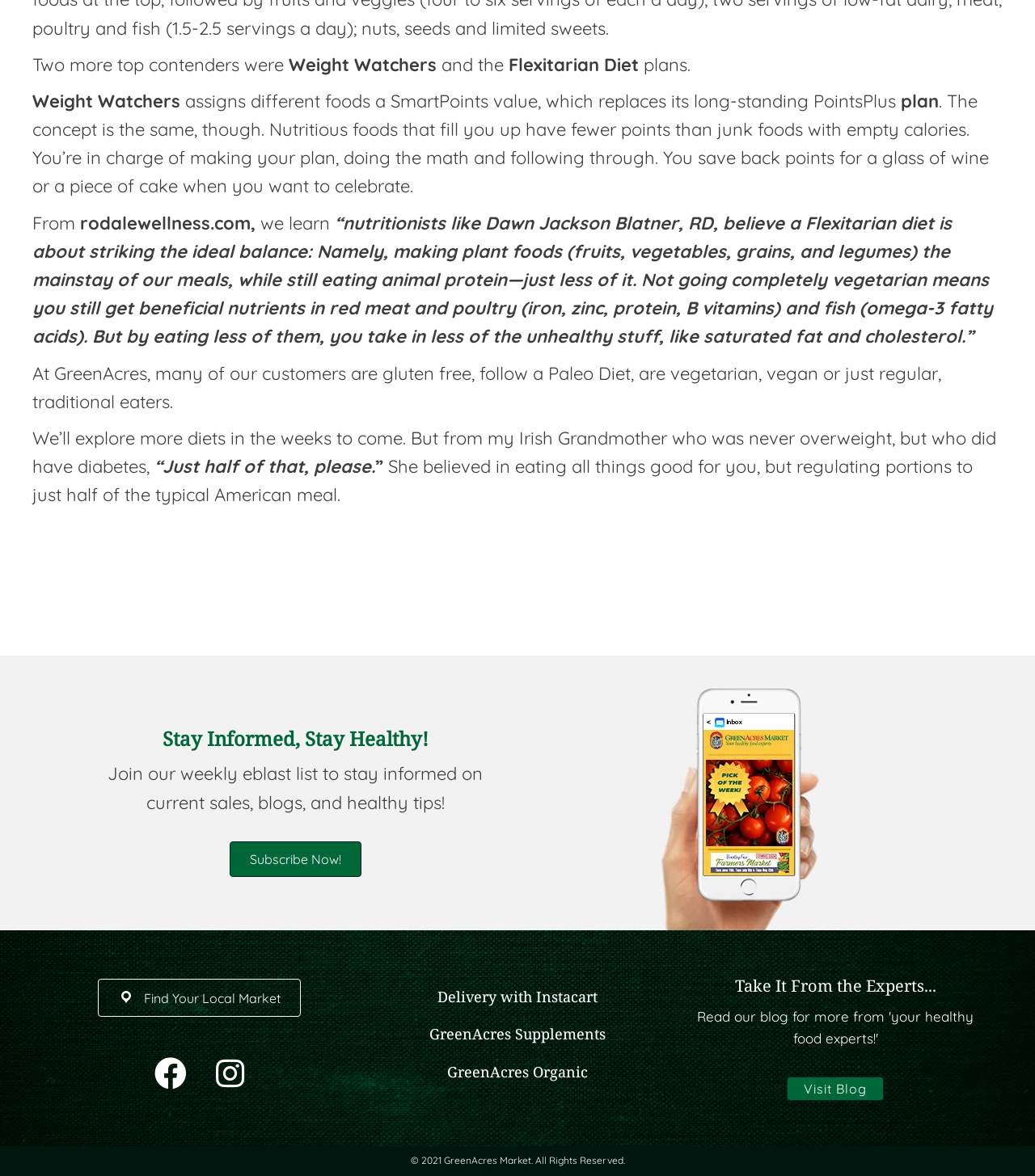What is the main idea of a Flexitarian diet?
Please answer the question with as much detail and depth as you can.

According to the text, a Flexitarian diet is about making plant foods the mainstay of our meals, while still eating animal protein—just less of it. This balance allows for beneficial nutrients from red meat, poultry, and fish, while reducing unhealthy stuff like saturated fat and cholesterol.